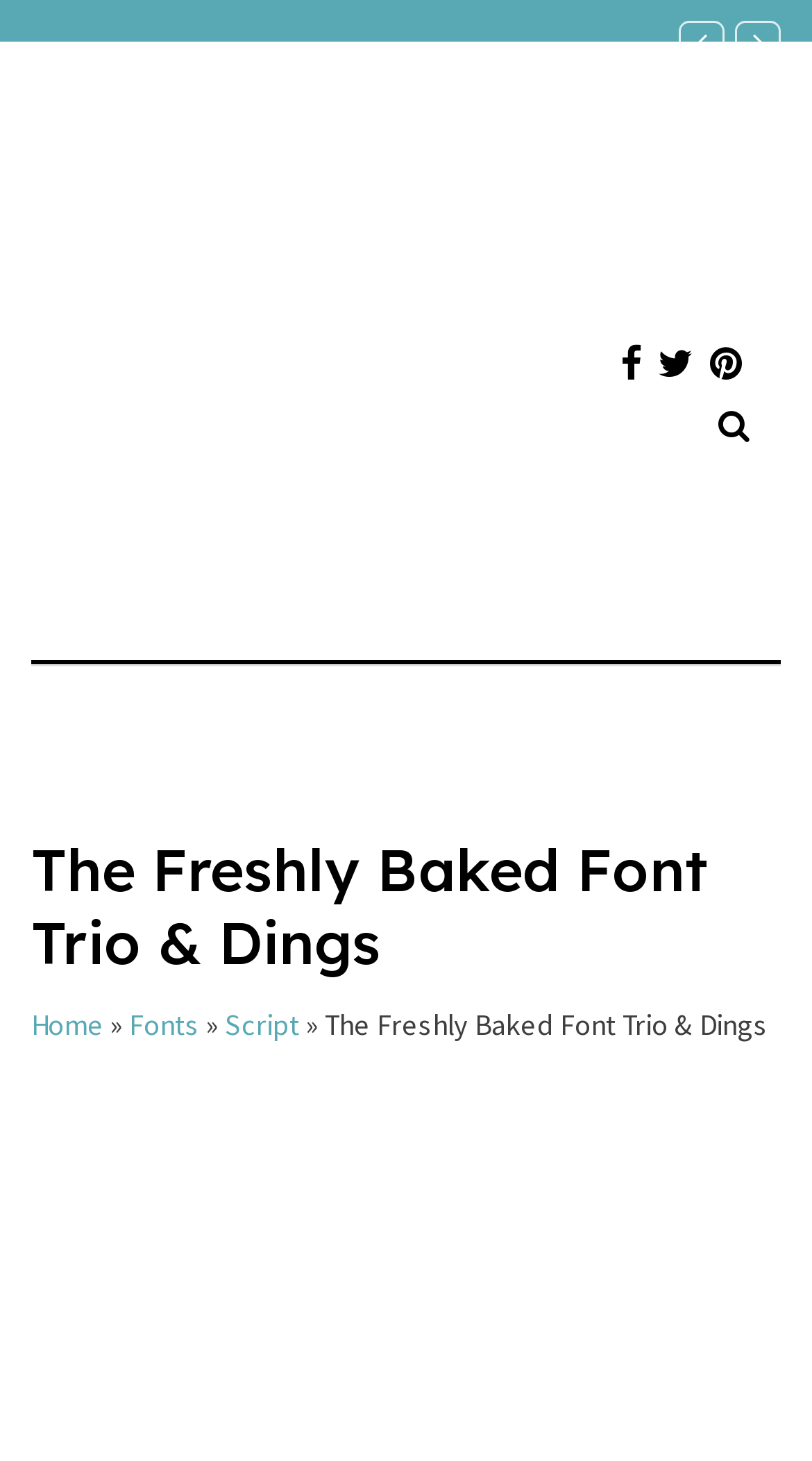Identify the bounding box for the described UI element. Provide the coordinates in (top-left x, top-left y, bottom-right x, bottom-right y) format with values ranging from 0 to 1: aria-label="Search toggle"

[0.885, 0.277, 0.923, 0.305]